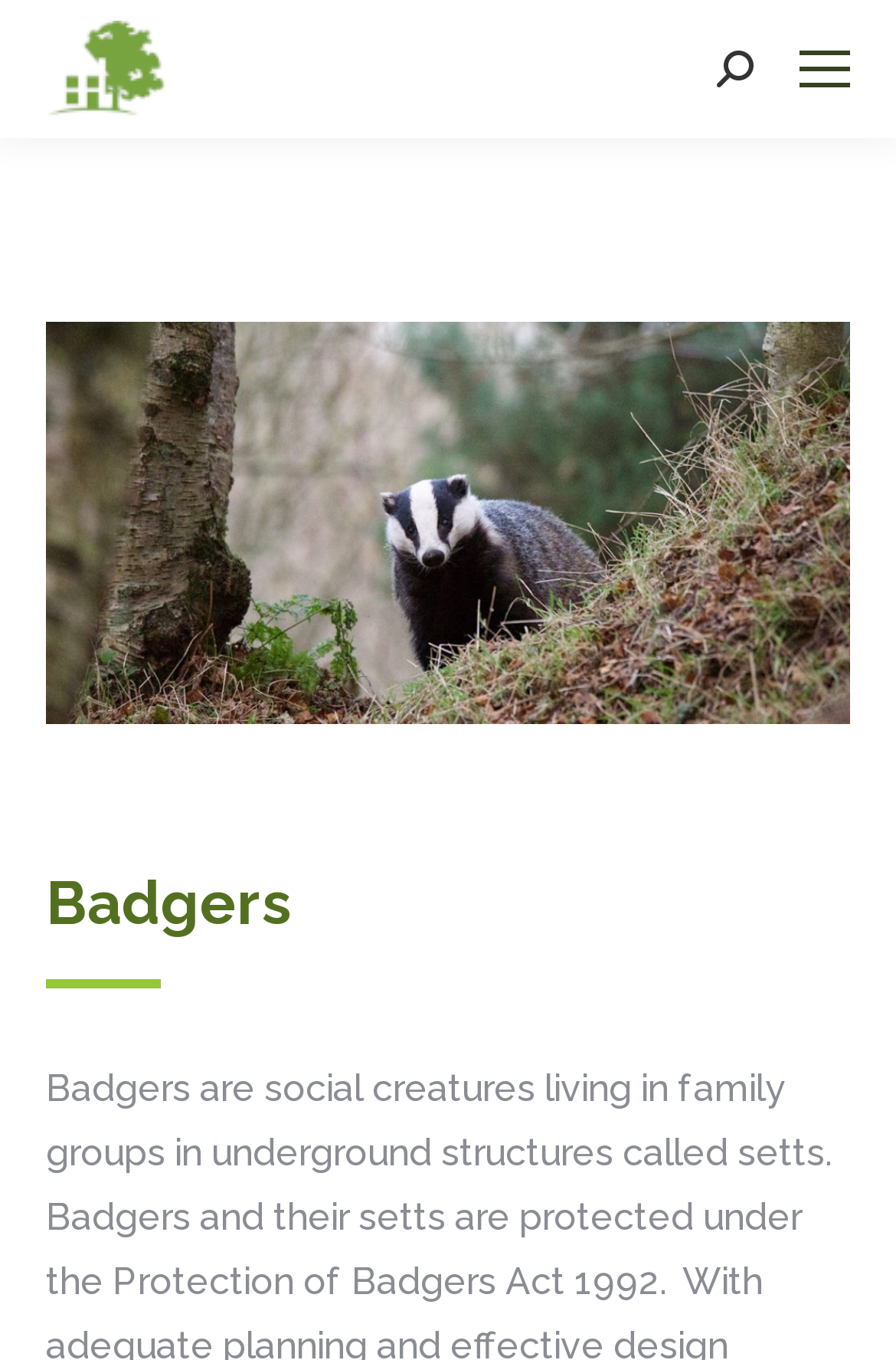Please respond in a single word or phrase: 
What is the function of the icon at the top right corner?

Mobile menu